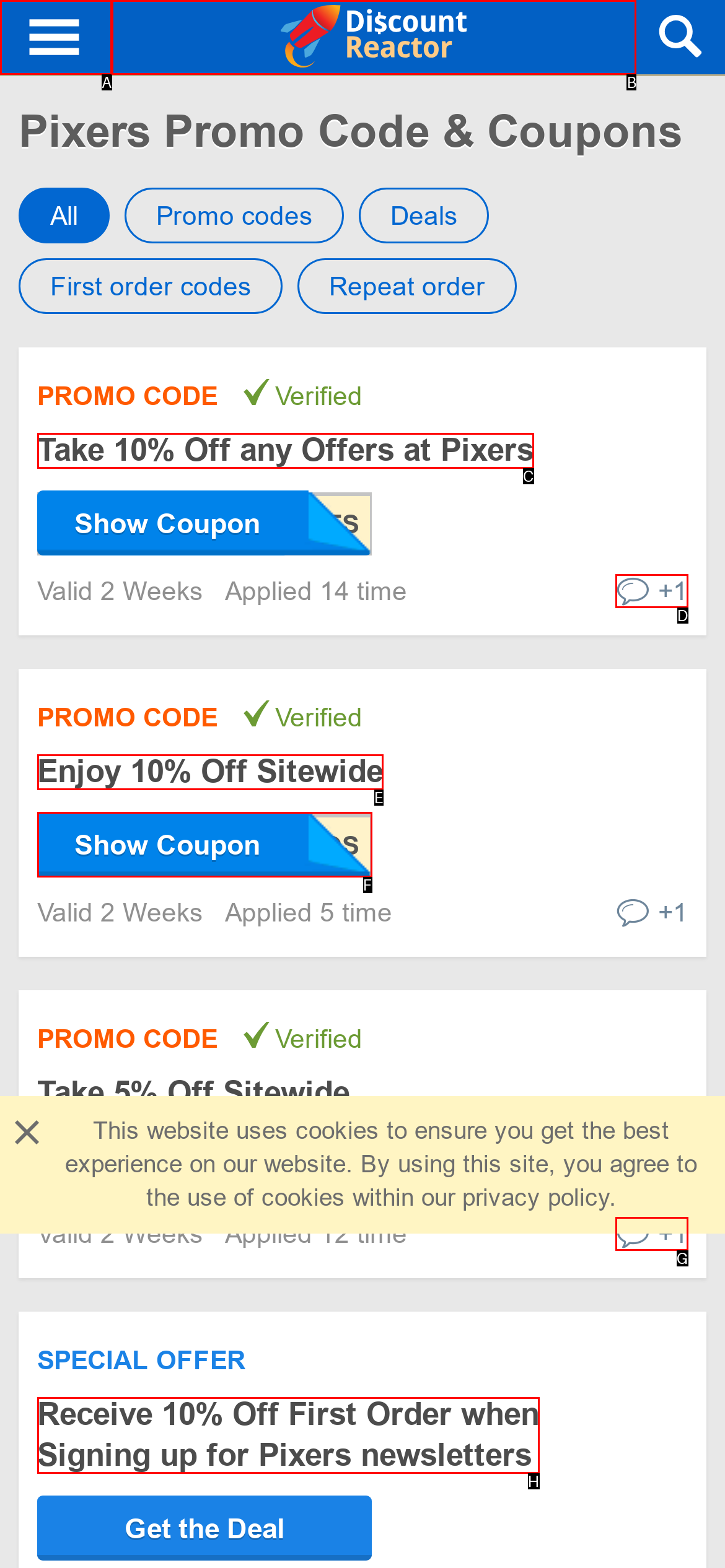Given the element description: Show Coupon
Pick the letter of the correct option from the list.

F